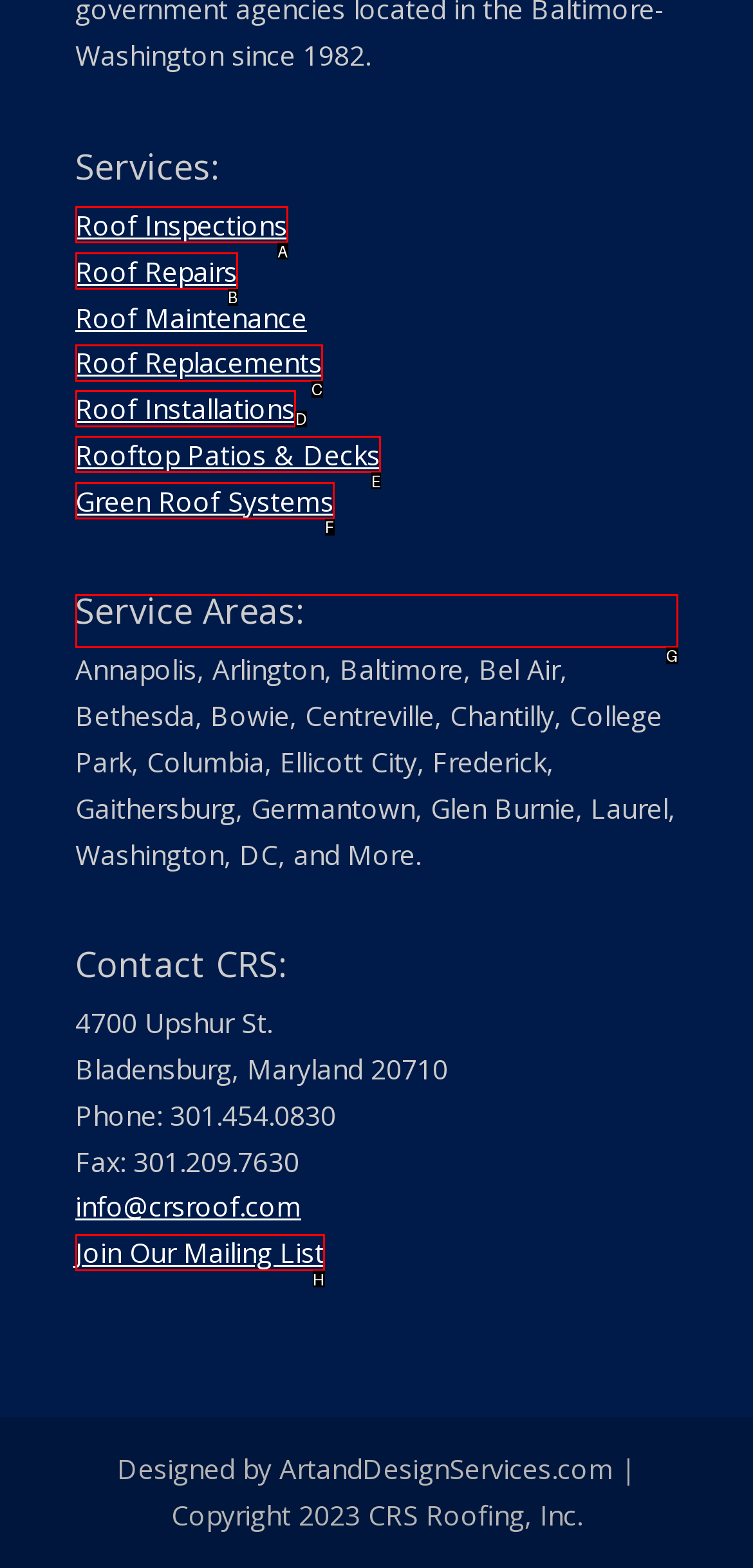Identify the letter of the option to click in order to Explore Service Areas. Answer with the letter directly.

G